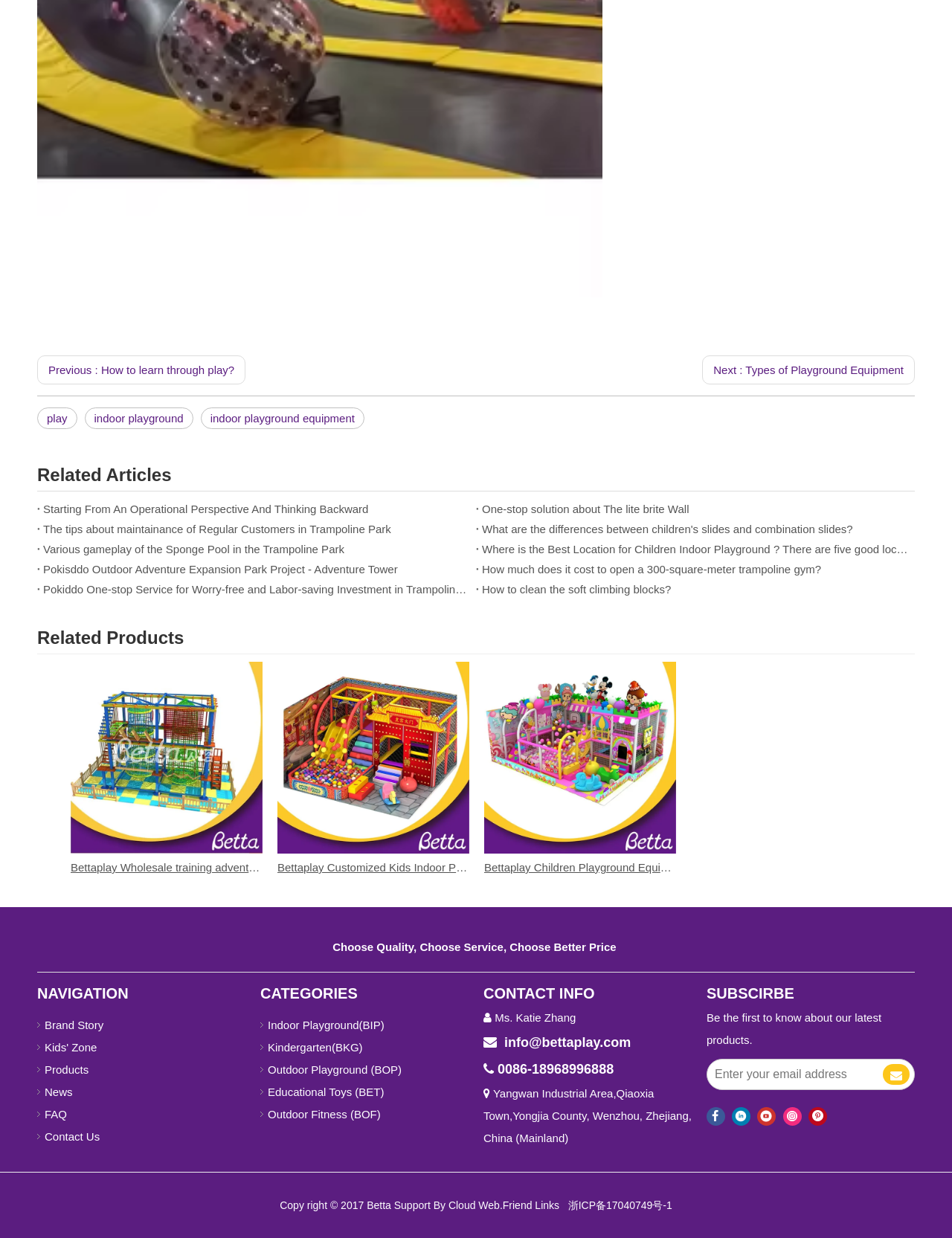Identify the bounding box coordinates of the region that needs to be clicked to carry out this instruction: "Contact Ms. Katie Zhang". Provide these coordinates as four float numbers ranging from 0 to 1, i.e., [left, top, right, bottom].

[0.516, 0.817, 0.605, 0.827]